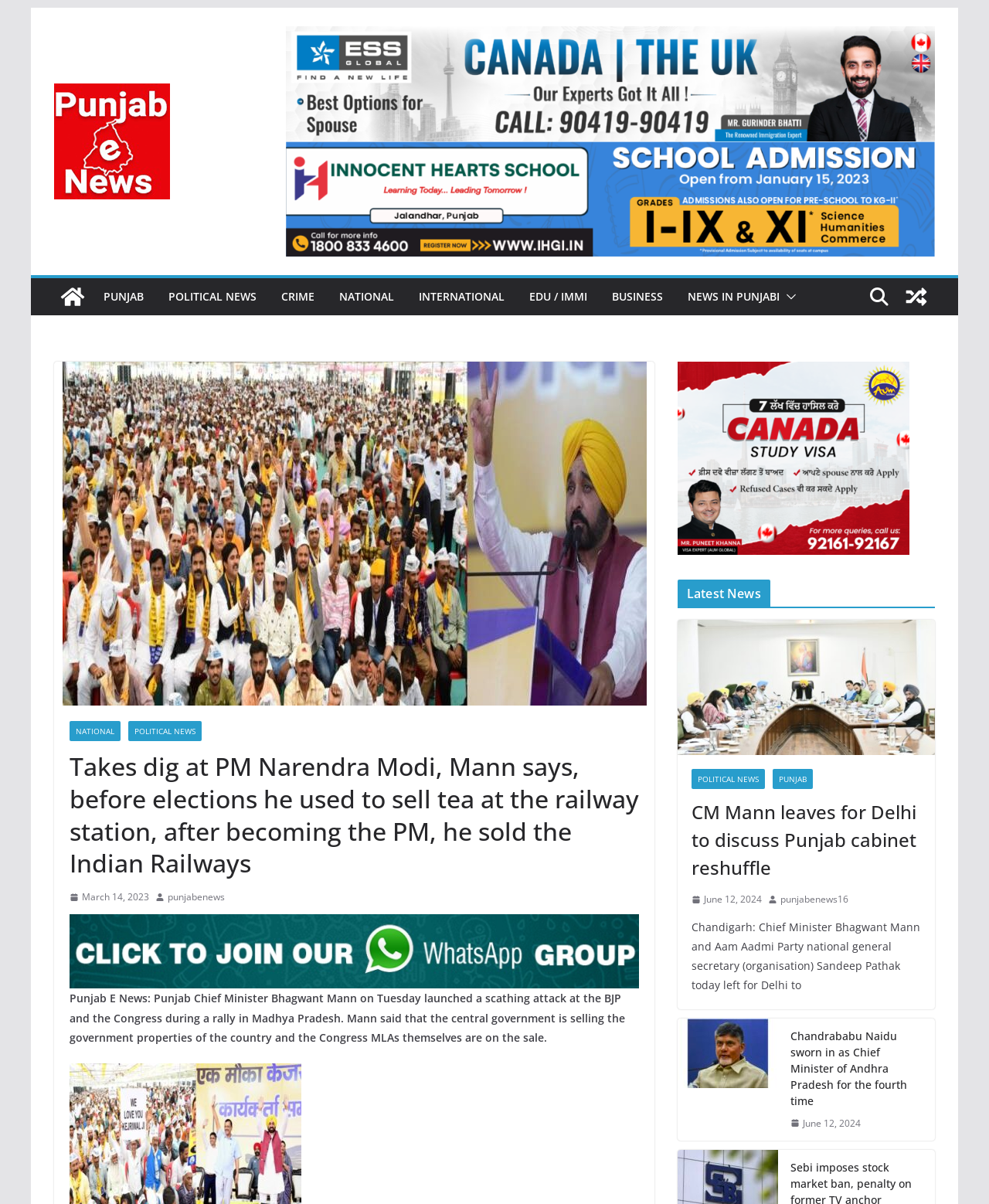Given the element description, predict the bounding box coordinates in the format (top-left x, top-left y, bottom-right x, bottom-right y). Make sure all values are between 0 and 1. Here is the element description: Edu / Immi

[0.535, 0.238, 0.594, 0.256]